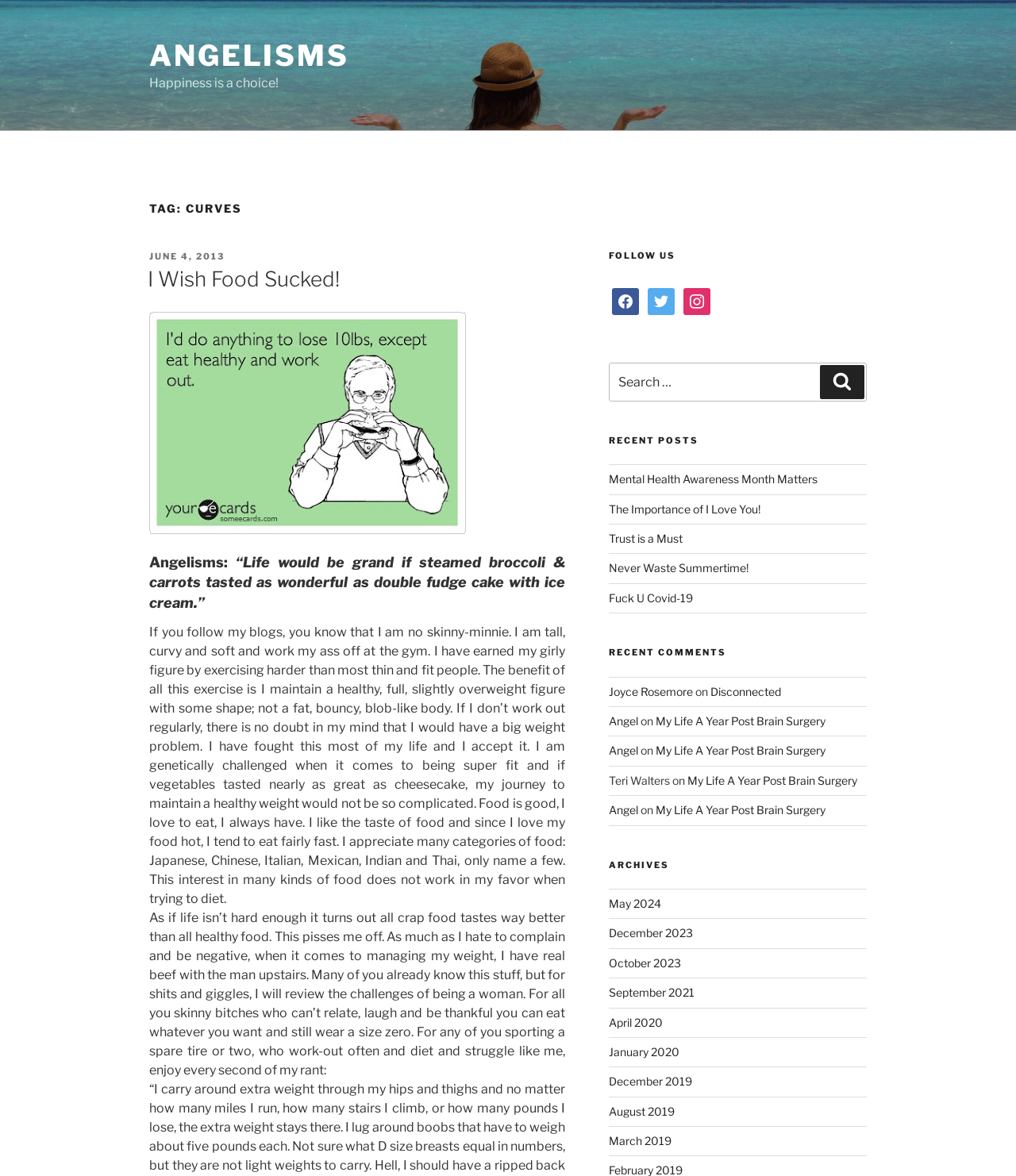Find the UI element described as: "Network Infinity" and predict its bounding box coordinates. Ensure the coordinates are four float numbers between 0 and 1, [left, top, right, bottom].

None